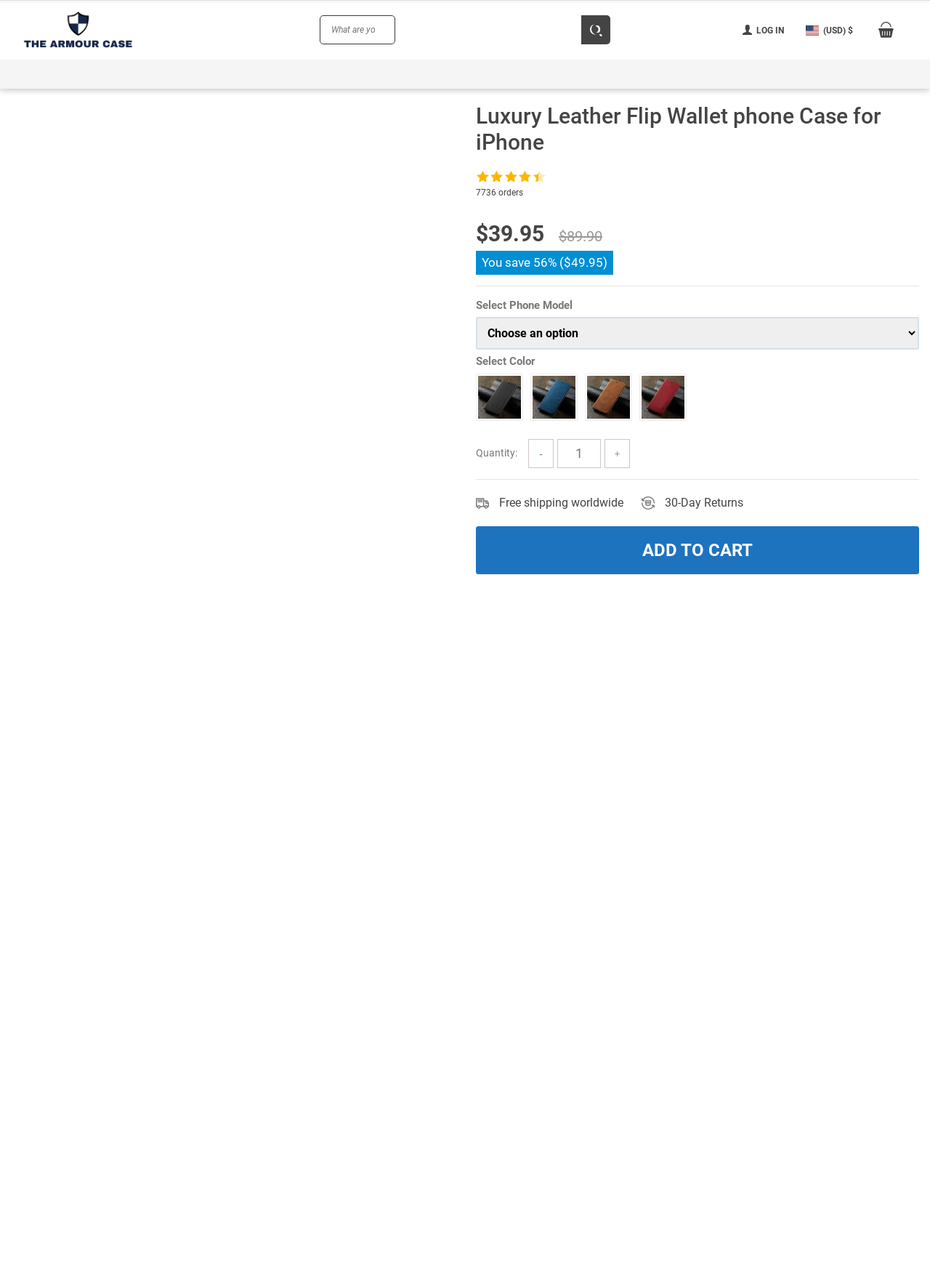What is the original price of the Luxury Leather Flip Wallet phone Case?
From the details in the image, provide a complete and detailed answer to the question.

The original price of the Luxury Leather Flip Wallet phone Case can be found in the product description section, where it is stated as 'Original price was: $89.90.'